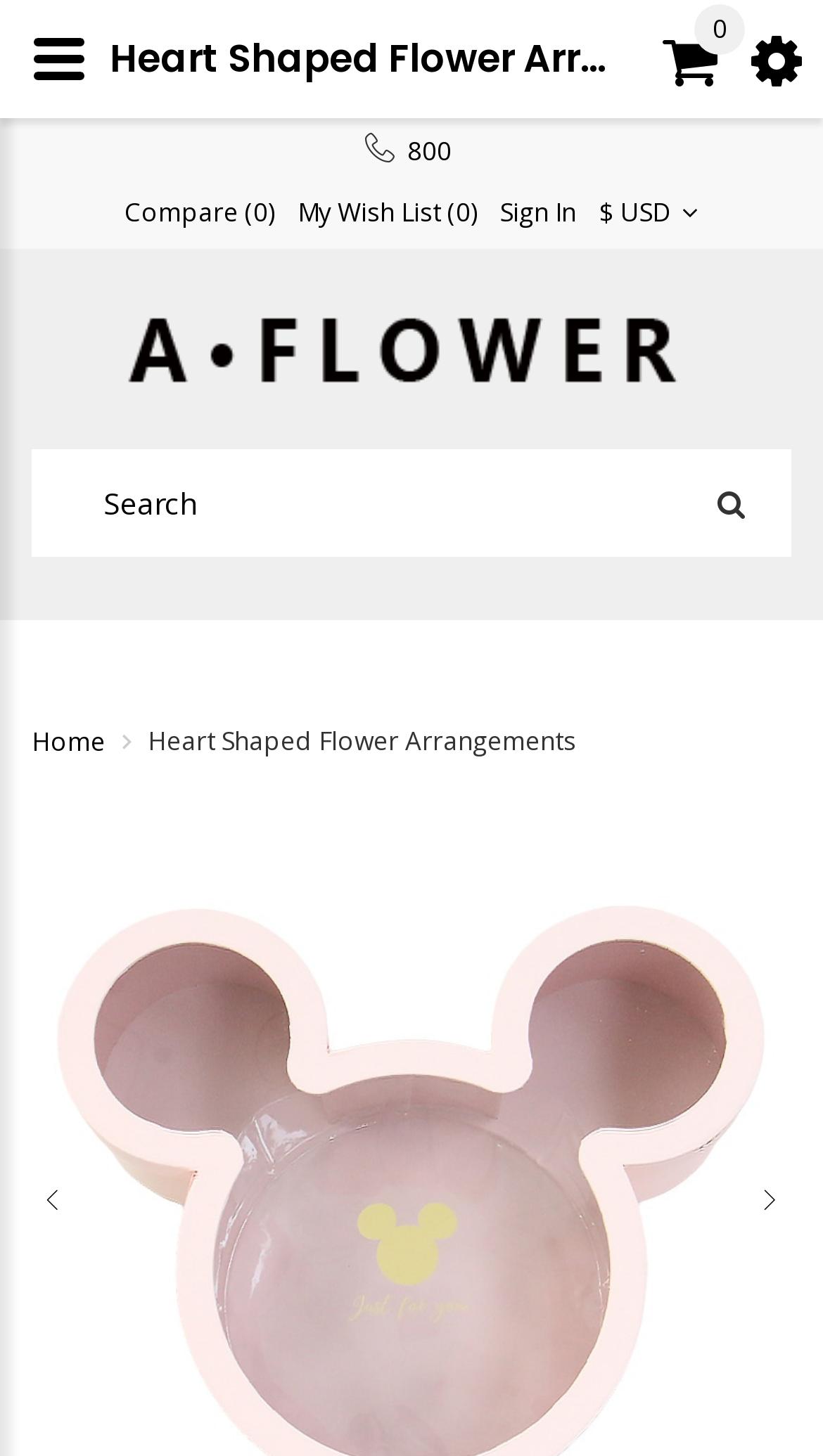Can you show the bounding box coordinates of the region to click on to complete the task described in the instruction: "Download Znuny LTS"?

None